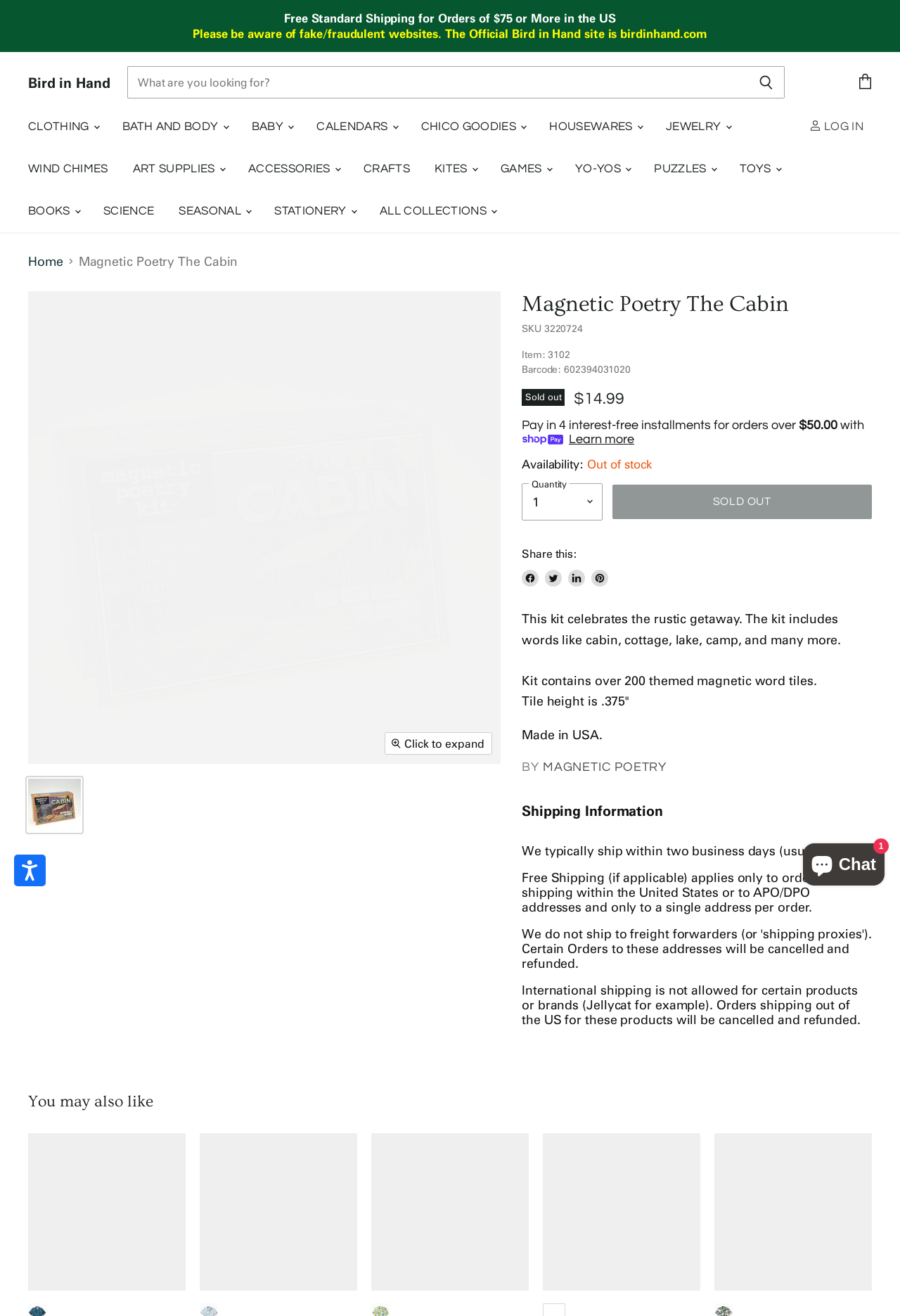Using the given element description, provide the bounding box coordinates (top-left x, top-left y, bottom-right x, bottom-right y) for the corresponding UI element in the screenshot: Crafts

[0.392, 0.116, 0.467, 0.14]